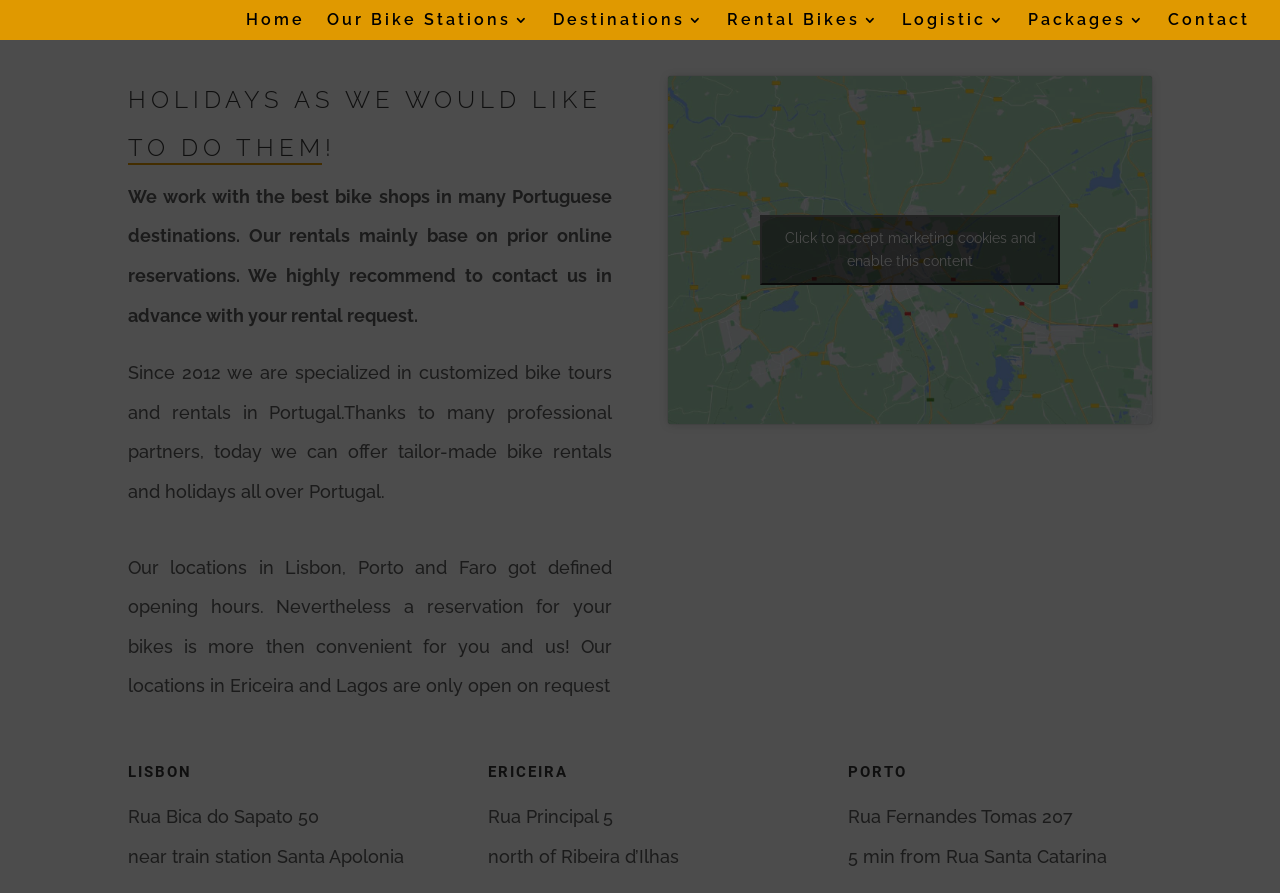Specify the bounding box coordinates of the area to click in order to execute this command: 'View Our Bike Stations'. The coordinates should consist of four float numbers ranging from 0 to 1, and should be formatted as [left, top, right, bottom].

[0.255, 0.013, 0.415, 0.045]